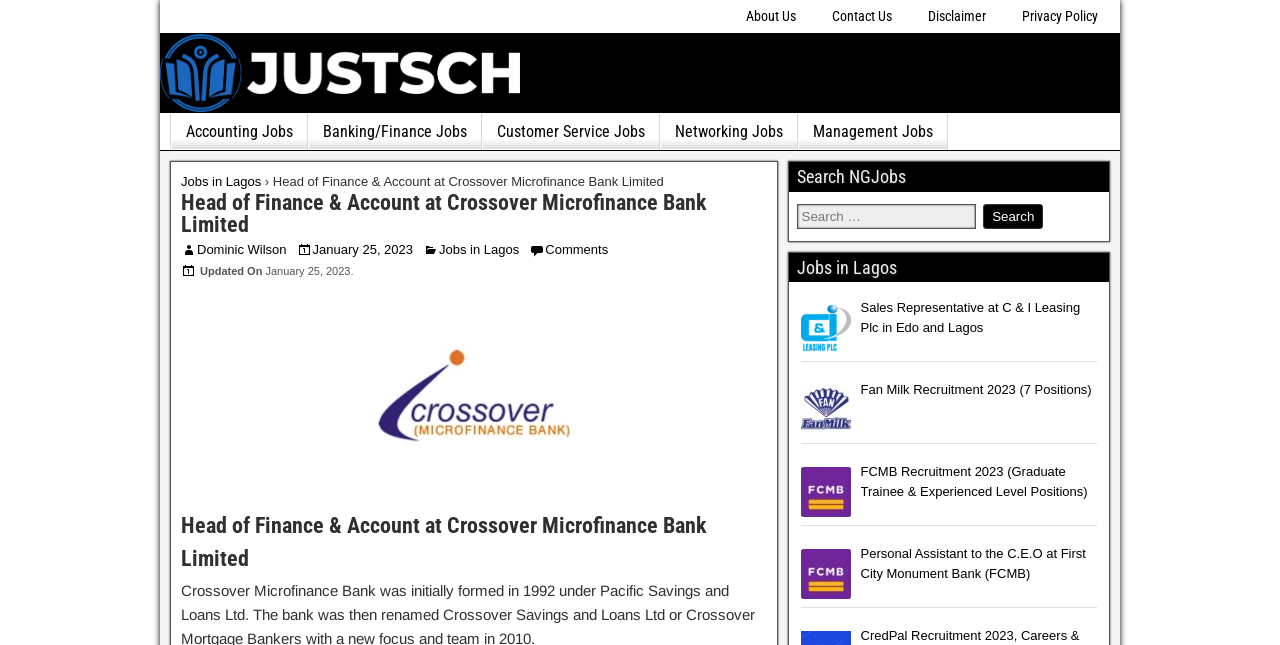Please determine the bounding box coordinates for the element that should be clicked to follow these instructions: "Click on About Us".

[0.569, 0.009, 0.636, 0.042]